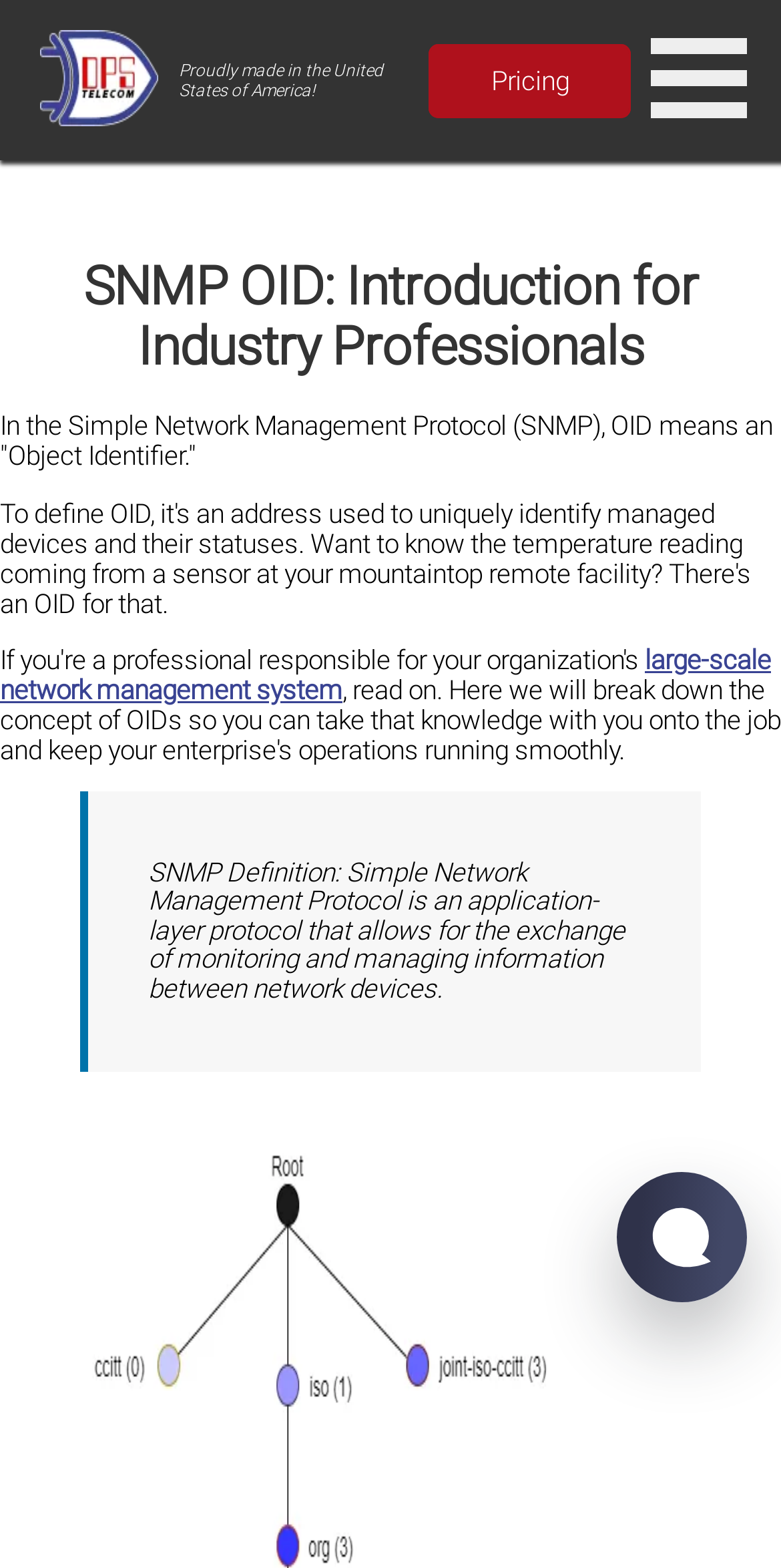Using the provided description: "large-scale network management system", find the bounding box coordinates of the corresponding UI element. The output should be four float numbers between 0 and 1, in the format [left, top, right, bottom].

[0.0, 0.411, 0.987, 0.449]